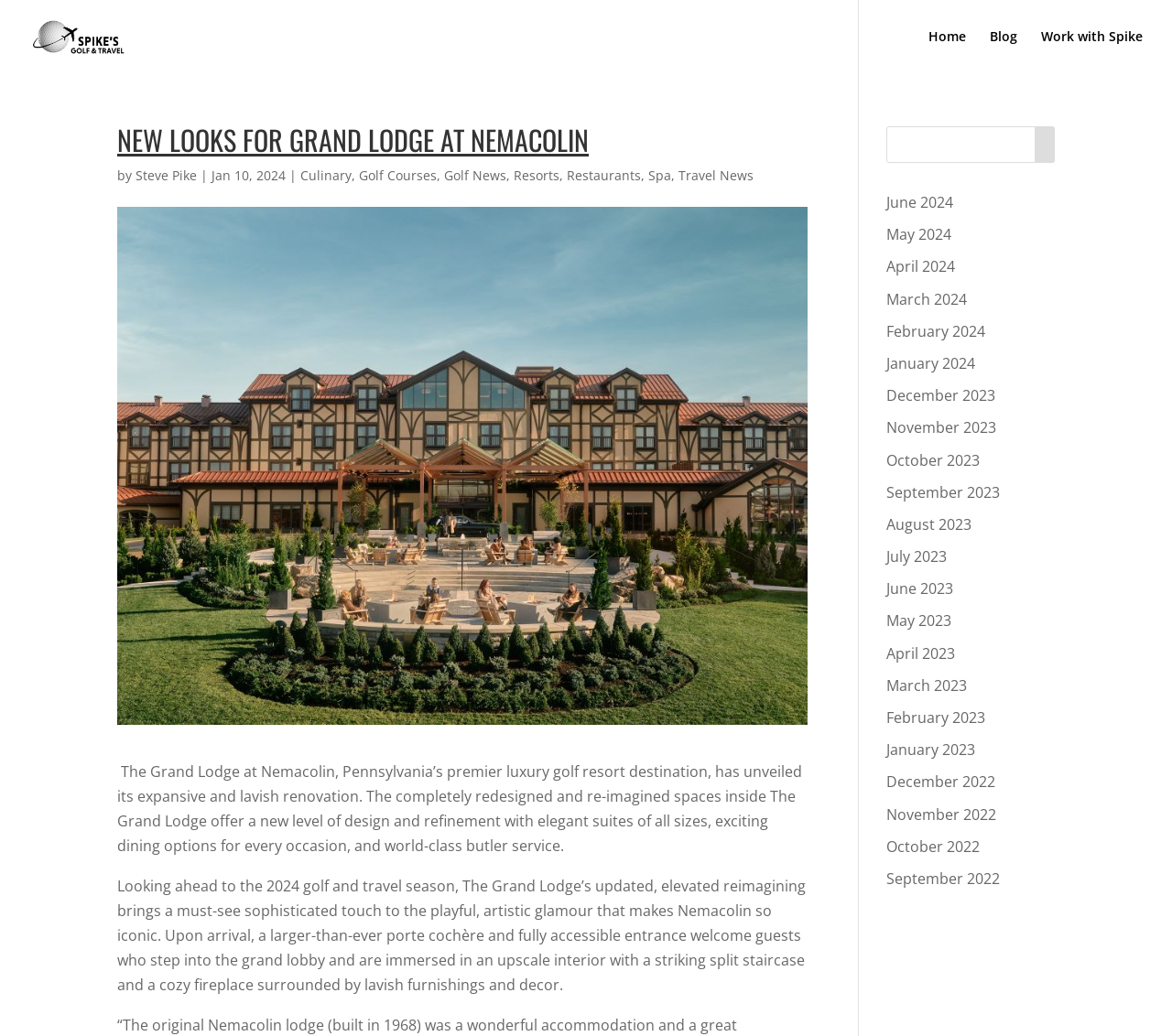Determine the bounding box coordinates of the section I need to click to execute the following instruction: "View the 'Golf Courses' page". Provide the coordinates as four float numbers between 0 and 1, i.e., [left, top, right, bottom].

[0.306, 0.161, 0.373, 0.178]